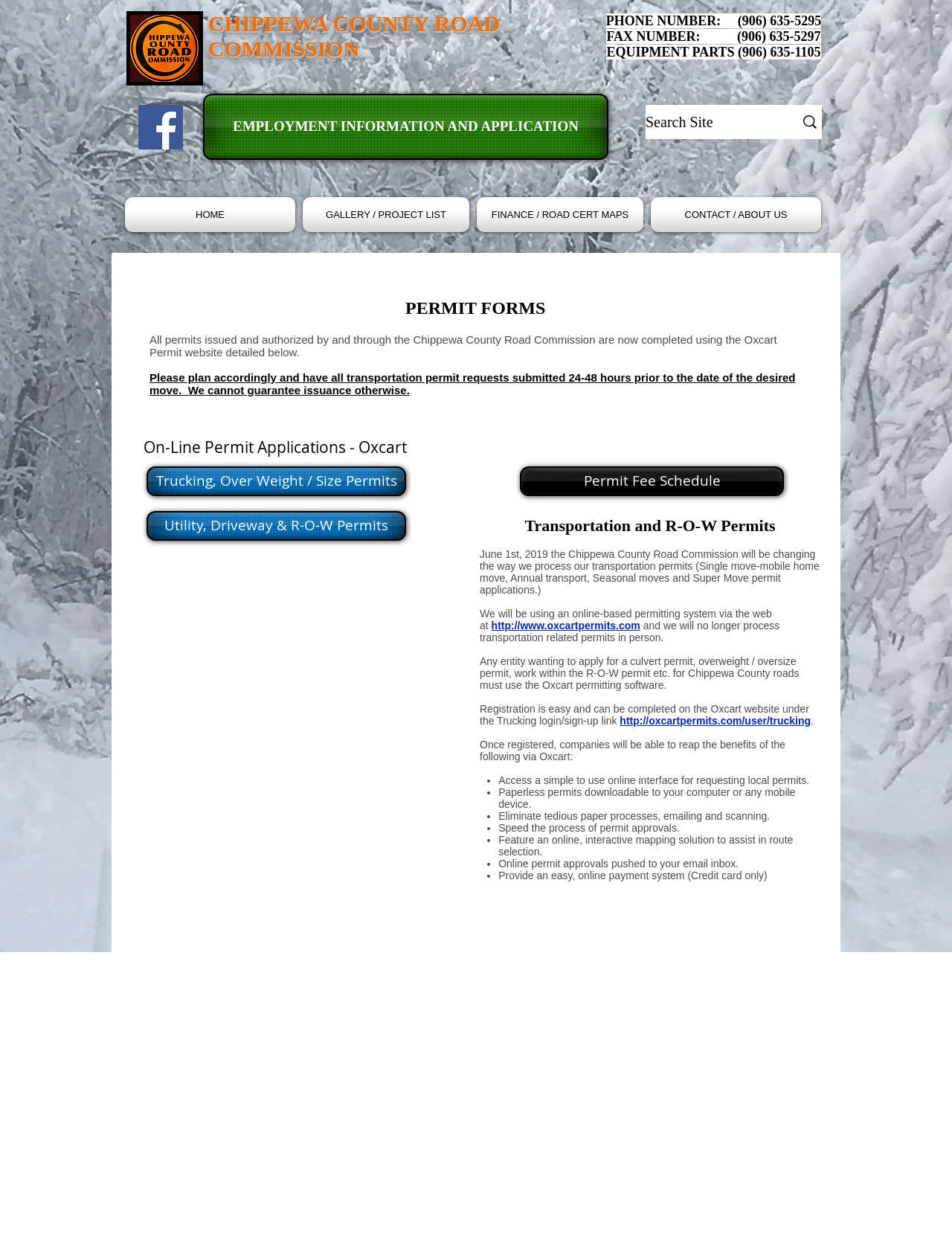Kindly determine the bounding box coordinates for the area that needs to be clicked to execute this instruction: "Visit Facebook page".

[0.145, 0.085, 0.192, 0.121]